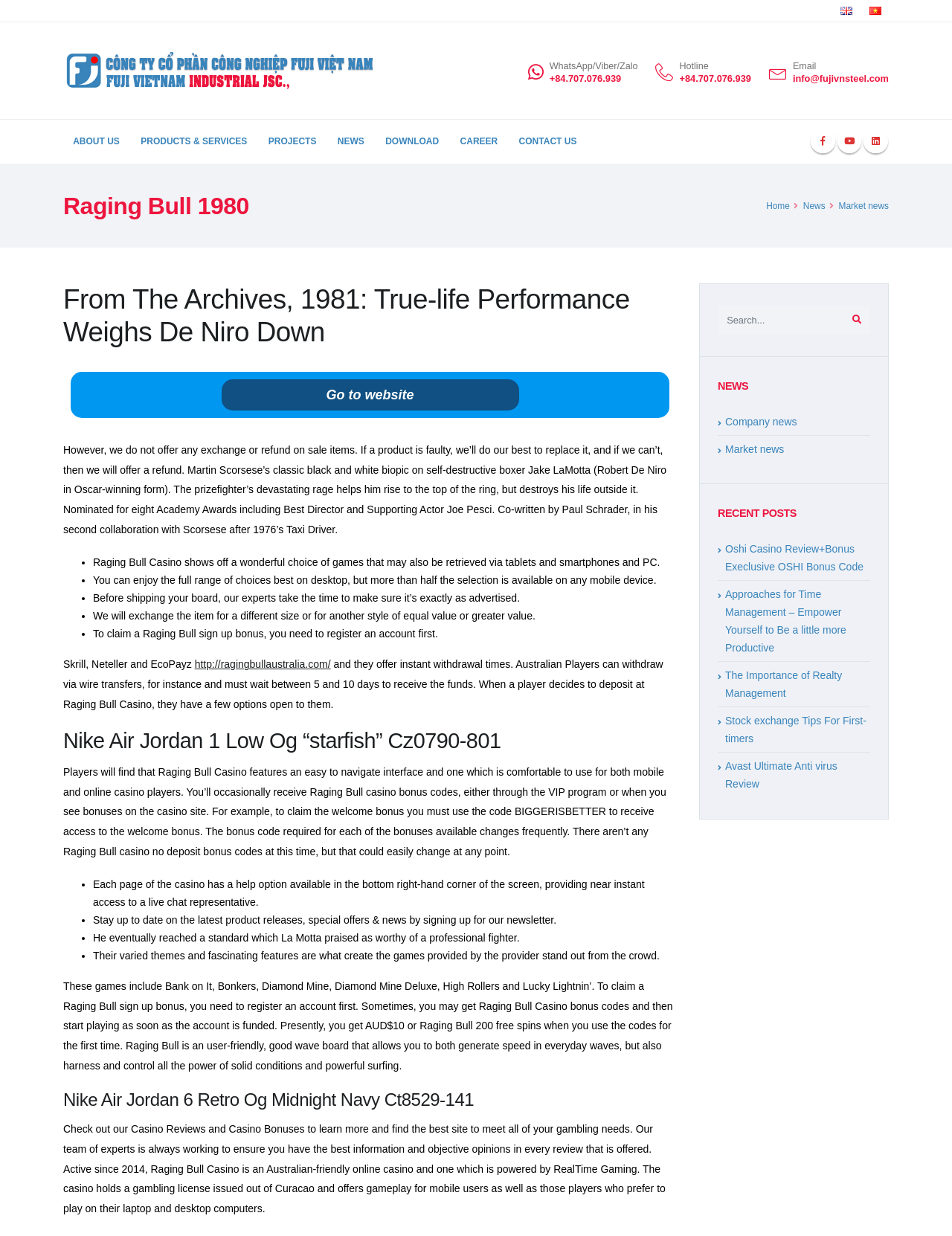Please identify the bounding box coordinates of the area I need to click to accomplish the following instruction: "Check the NEWS section".

[0.754, 0.306, 0.914, 0.33]